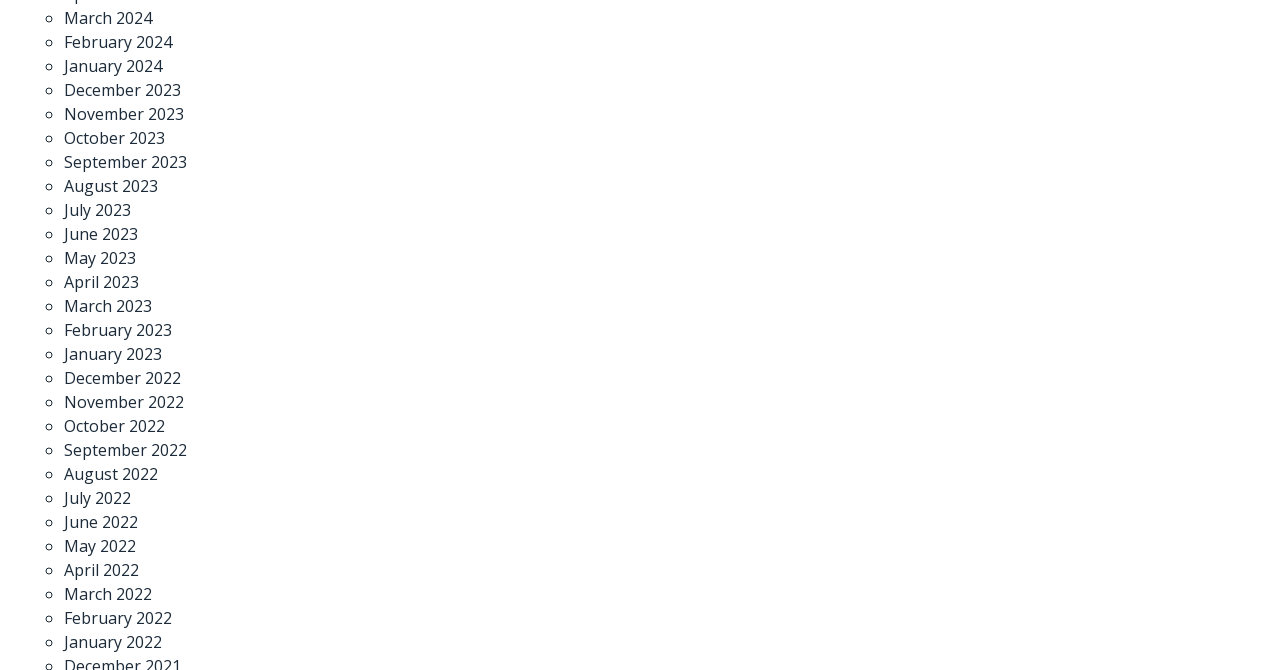How many links are there on the webpage?
Using the visual information, reply with a single word or short phrase.

24